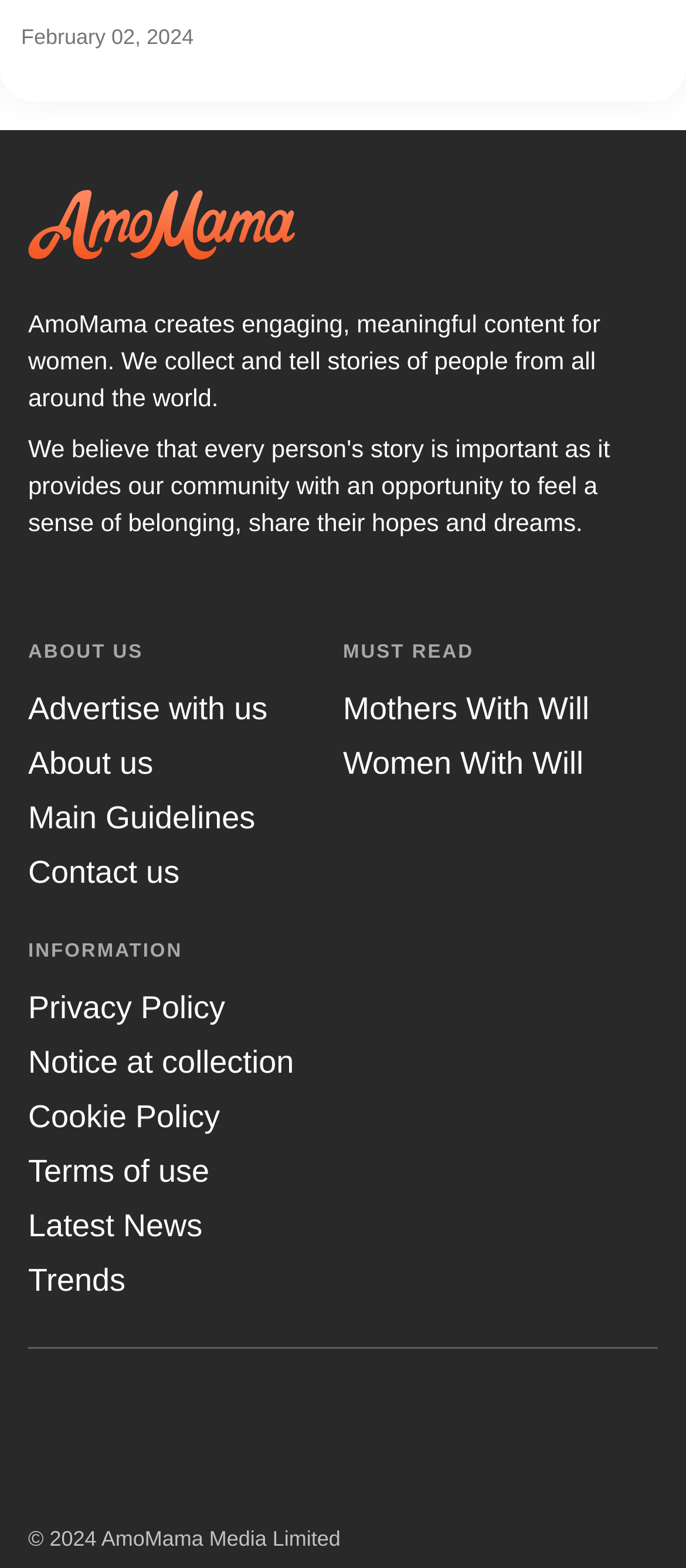Please provide the bounding box coordinates for the element that needs to be clicked to perform the instruction: "Click the logo". The coordinates must consist of four float numbers between 0 and 1, formatted as [left, top, right, bottom].

[0.041, 0.121, 0.431, 0.166]